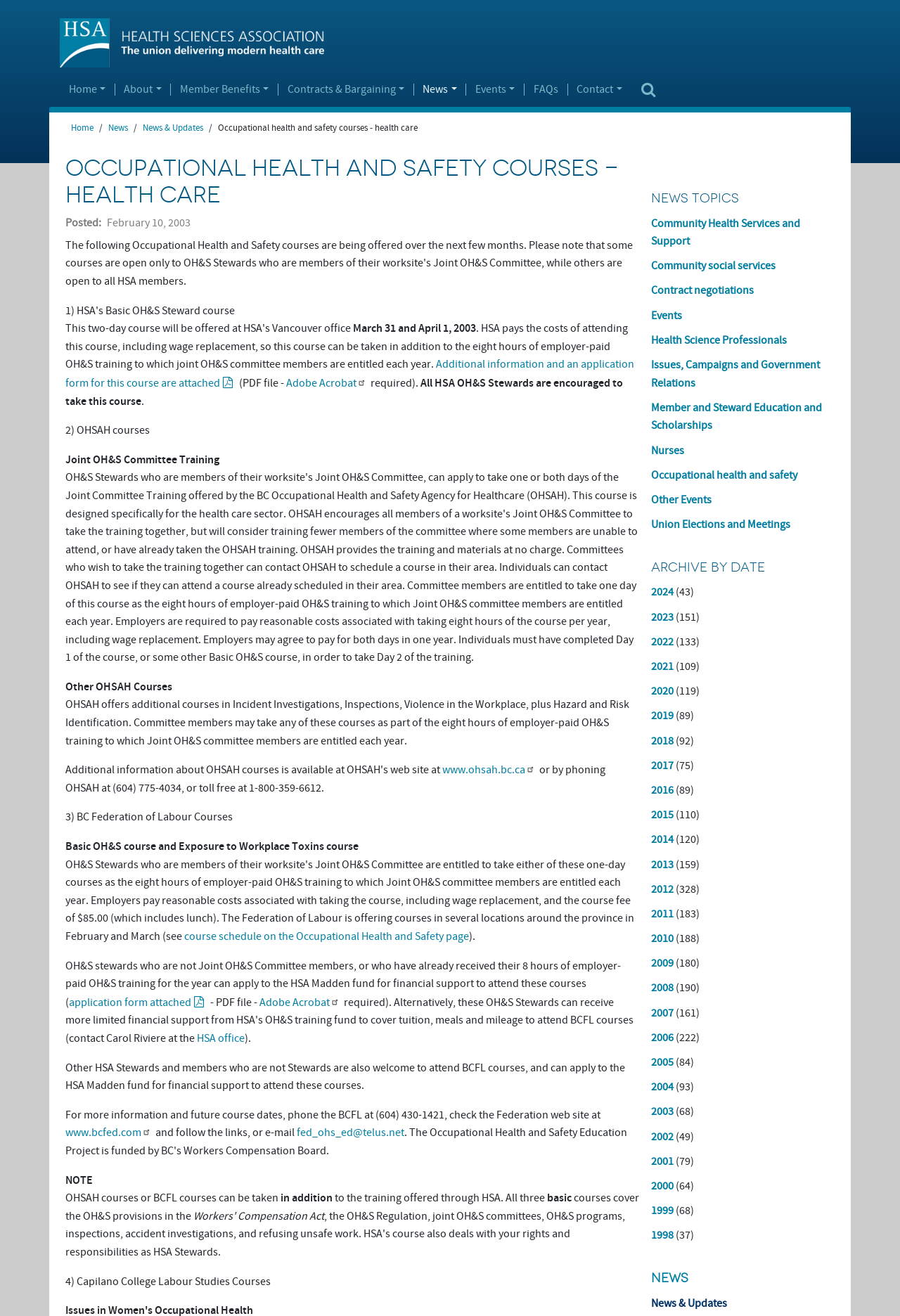Locate the bounding box coordinates of the item that should be clicked to fulfill the instruction: "View 'Occupational health and safety courses - health care' information".

[0.073, 0.118, 0.711, 0.159]